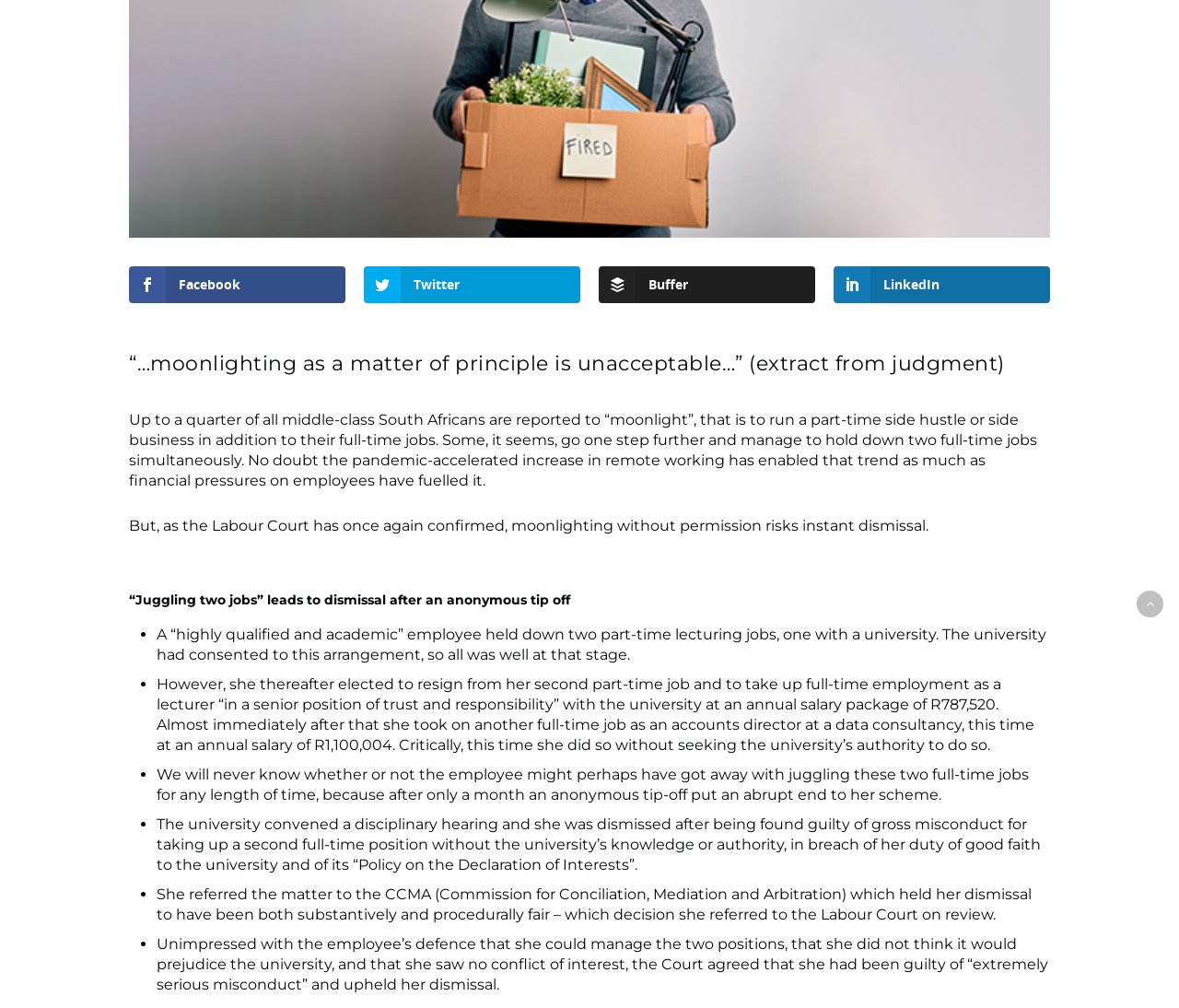Determine the bounding box for the UI element described here: "parent_node: HOME".

[0.964, 0.586, 0.987, 0.612]